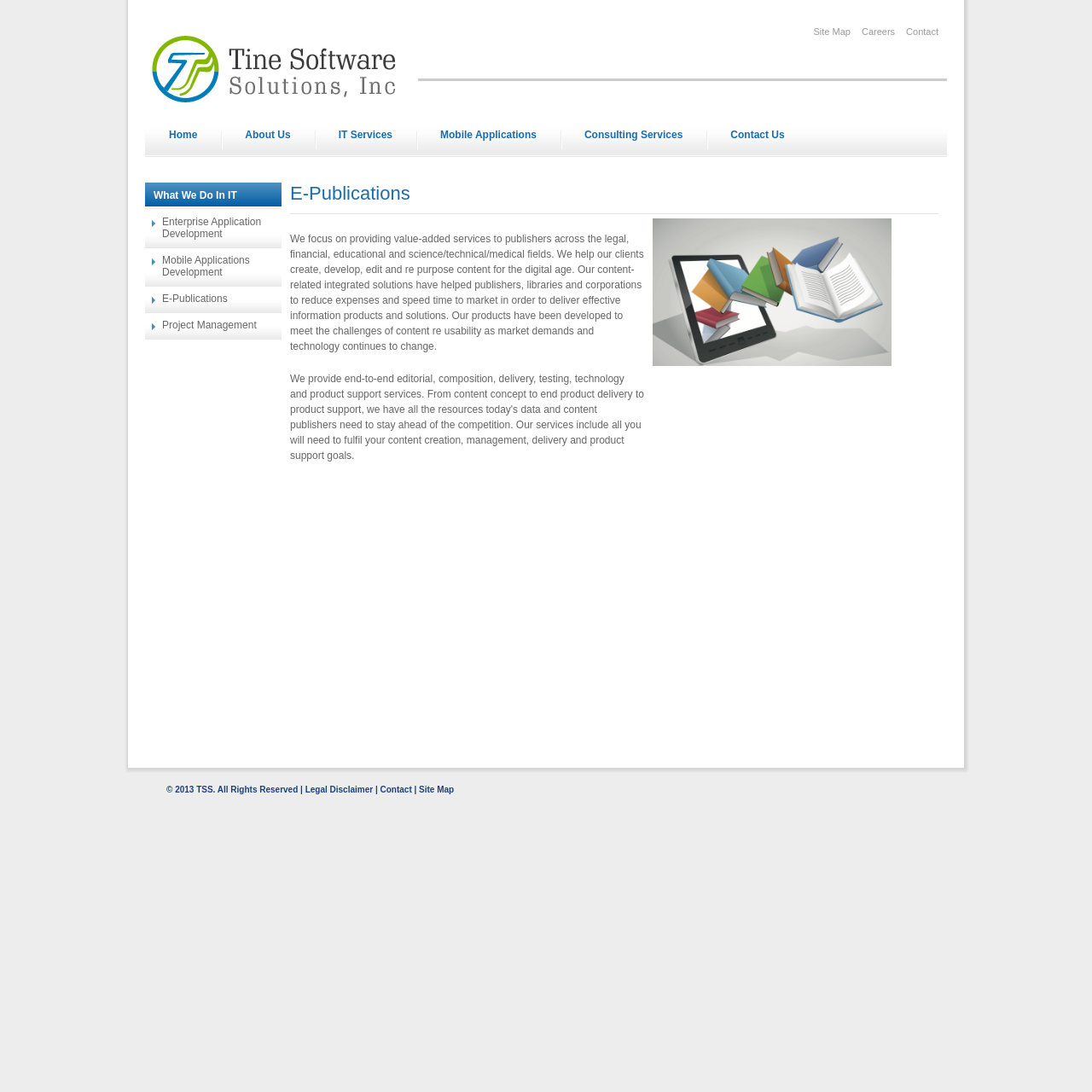Identify the bounding box coordinates of the clickable region to carry out the given instruction: "go to home page".

[0.133, 0.11, 0.203, 0.137]